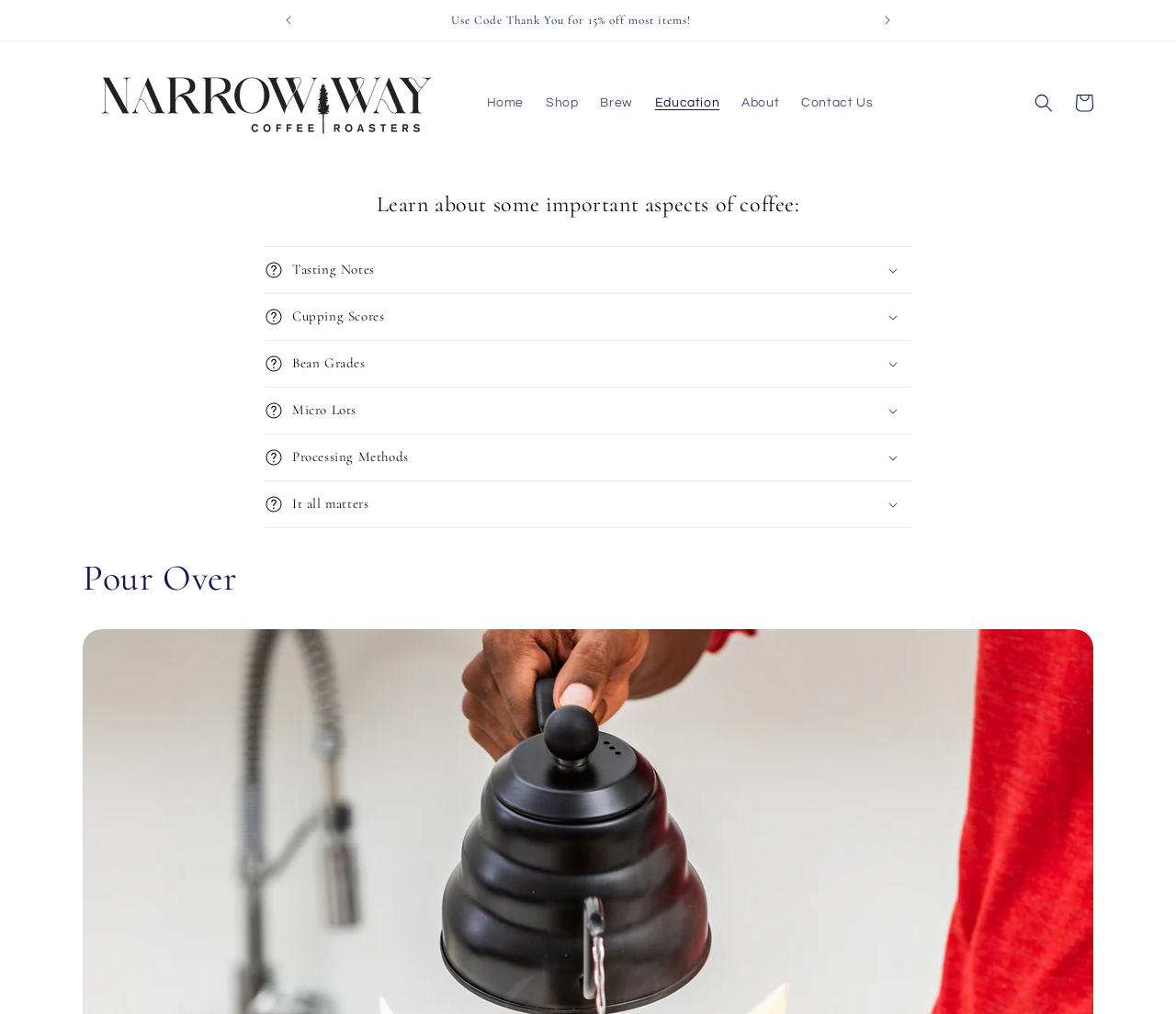Offer a detailed account of what is visible on the webpage.

This webpage is about coffee education, specifically focused on selecting the right coffee for the user. At the top, there is an announcement bar with a carousel feature, containing a promotion message "Use Code Thank You for 15% off most items!" with navigation buttons to move between announcements.

Below the announcement bar, there is a logo of Narrow Way Coffee Roasters, accompanied by a navigation menu with links to Home, Shop, Brew, Education, About, and Contact Us. On the right side of the navigation menu, there is a search button and a cart link.

The main content of the page is divided into sections, starting with a heading "Learn about some important aspects of coffee:". This section contains five collapsible accordion elements, each with a button to expand or collapse the content. The accordion elements are labeled as "Tasting Notes", "Cupping Scores", "Bean Grades", "Micro Lots", and "Processing Methods", with corresponding headings inside each accordion.

Further down the page, there is a section dedicated to "Pour Over" coffee, with a heading and likely some content or information related to pour-over coffee brewing.

Overall, the webpage is designed to educate users about various aspects of coffee, with a focus on selecting the right coffee for their needs.